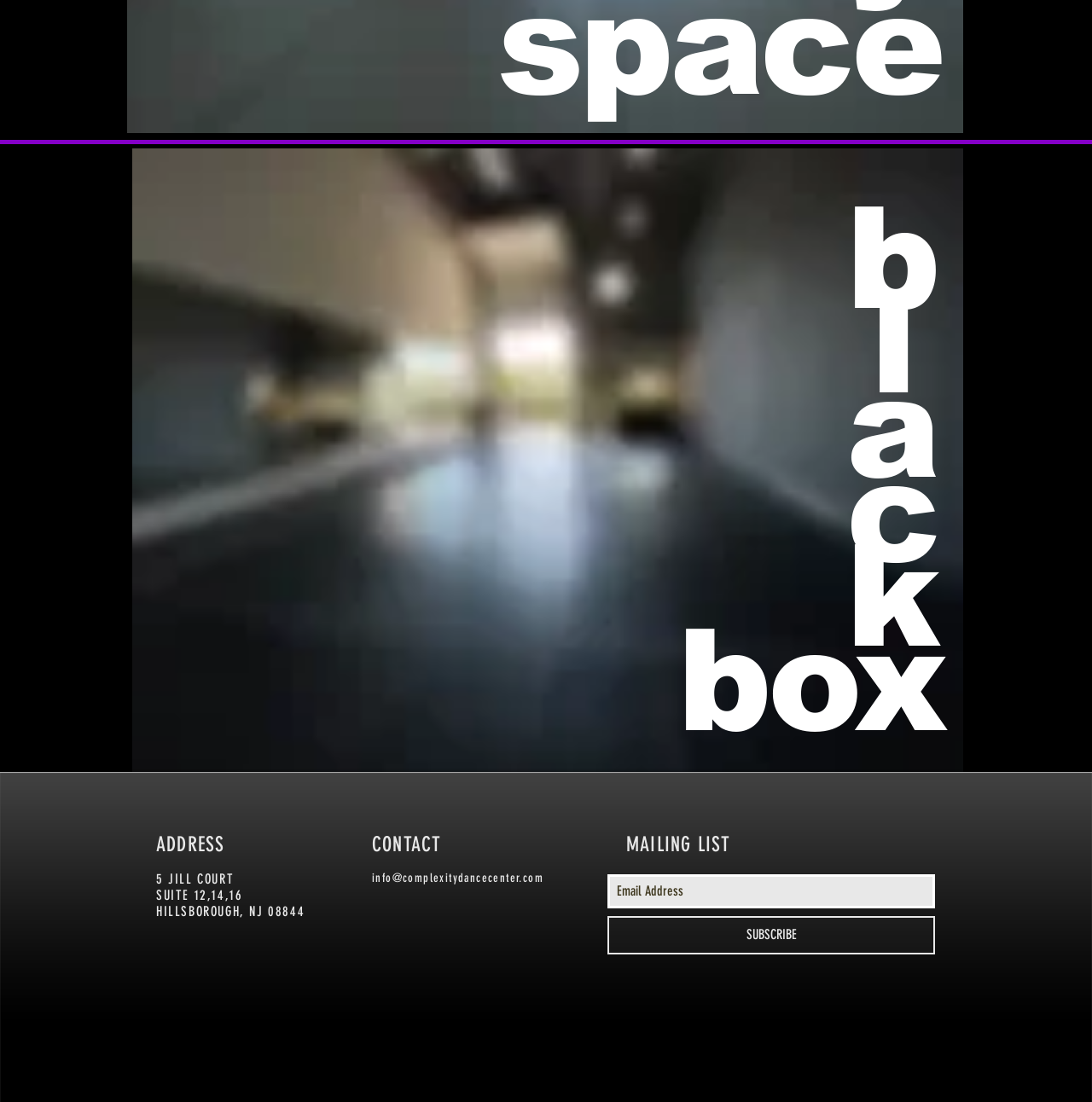Respond with a single word or phrase:
What is the address of the dance center?

5 JILL COURT